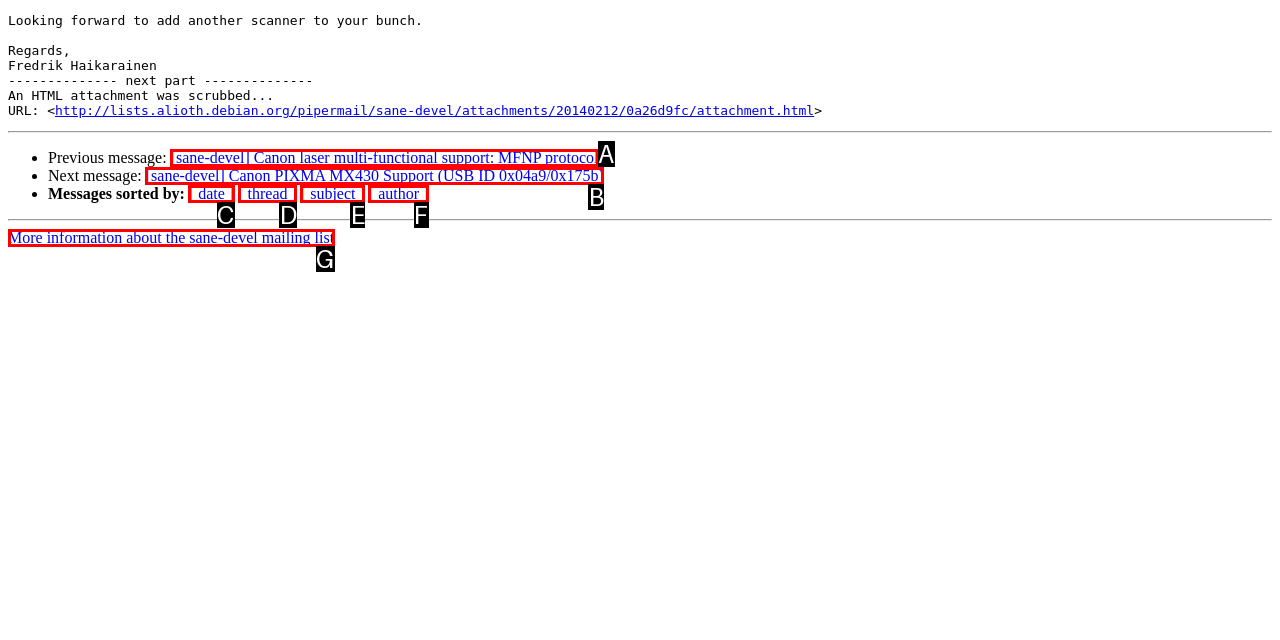Select the letter of the option that corresponds to: [ author ]
Provide the letter from the given options.

F